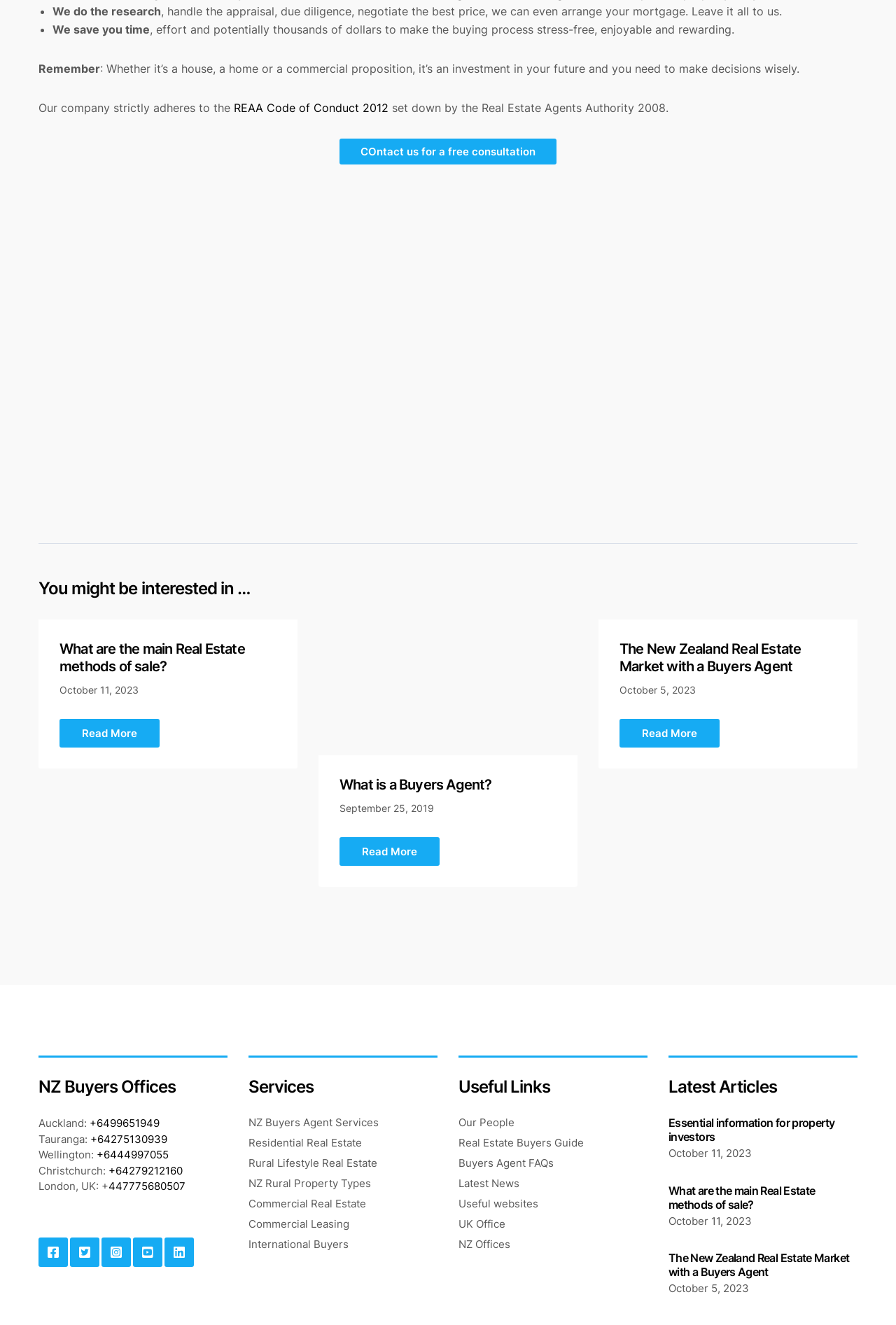Locate the bounding box coordinates of the clickable region to complete the following instruction: "Get in touch with the Auckland office."

[0.043, 0.843, 0.178, 0.853]